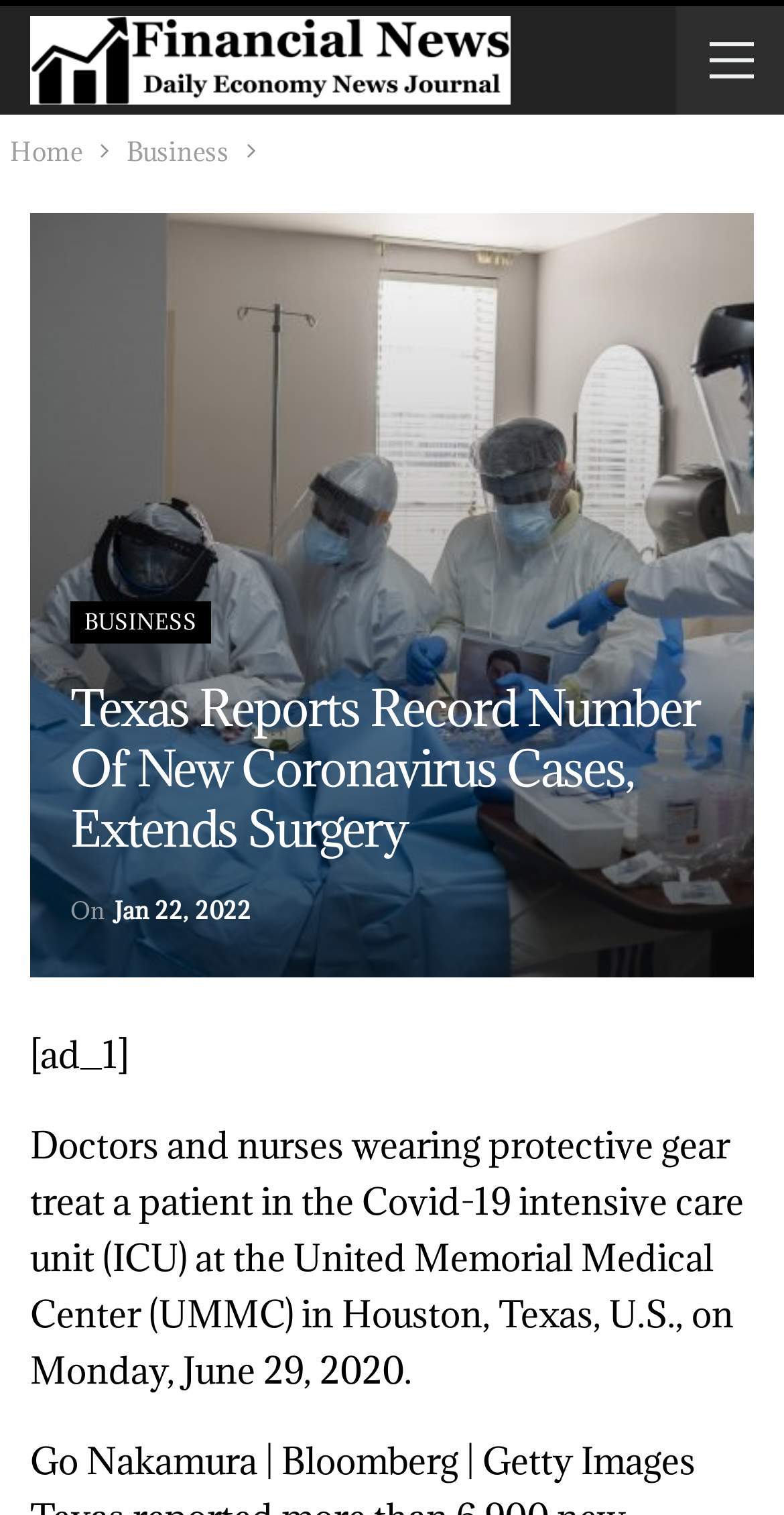Provide a thorough description of this webpage.

The webpage appears to be a news article from Finance News Magazine, with a focus on a report about Texas recording a high number of new coronavirus cases and extending surgery. 

At the top left of the page, there is an image with the text "Finance News Magazine". Below this, there is a navigation bar with breadcrumbs, containing links to "Home" and "Business". 

The main content of the article is situated below the navigation bar, with a heading that reads "Texas Reports Record Number Of New Coronavirus Cases, Extends Surgery". This heading is followed by a link to the "BUSINESS" section and a timestamp indicating the article was published on January 22, 2022. 

Further down, there is a block of text that describes a scene where doctors and nurses are treating a patient in a Covid-19 intensive care unit. This text is accompanied by a photo credit, "Go Nakamura | Bloomberg | Getty Images", which suggests that there is an image associated with the article, although it is not explicitly described in the accessibility tree.